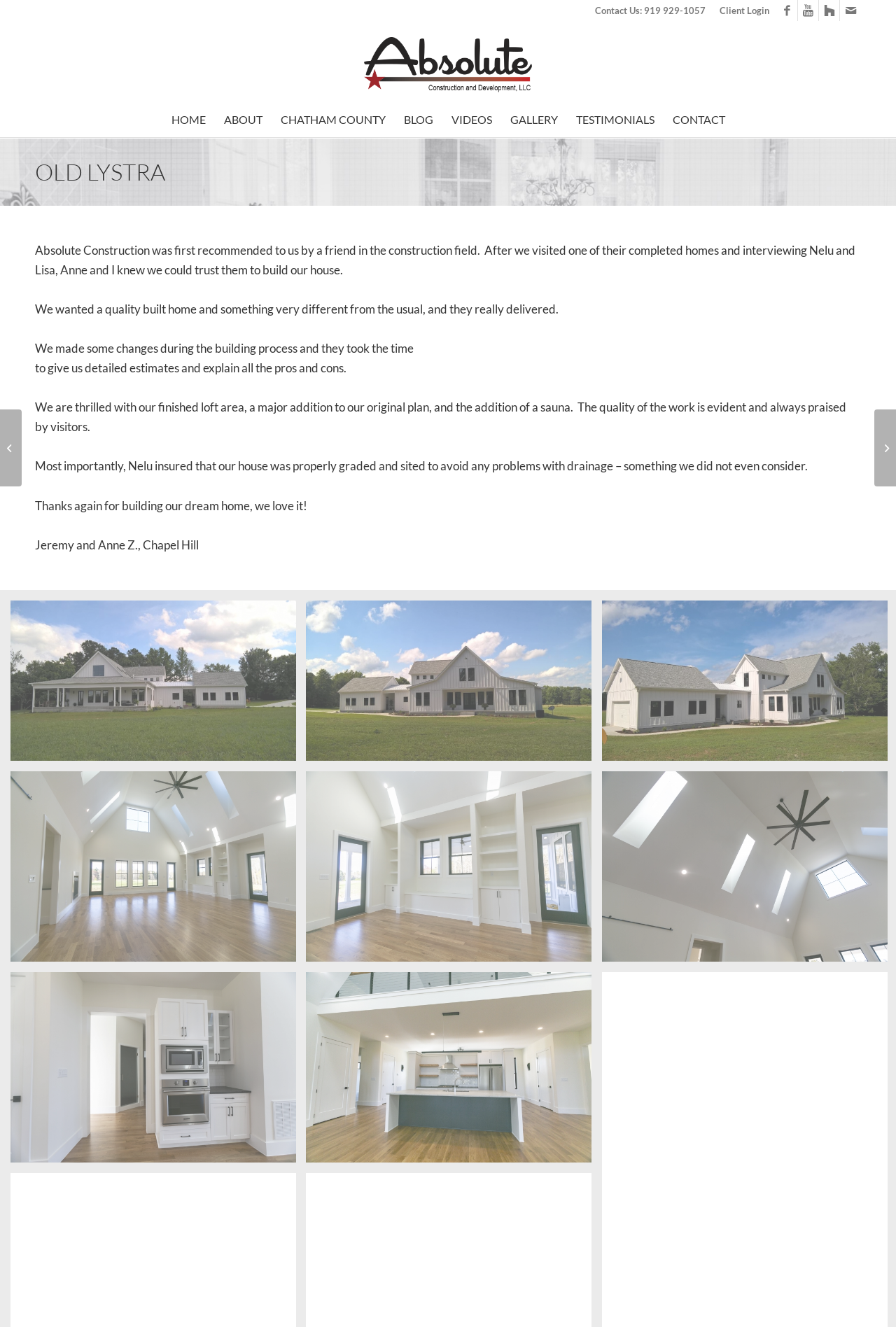Please find the bounding box coordinates of the element that must be clicked to perform the given instruction: "View the image gallery". The coordinates should be four float numbers from 0 to 1, i.e., [left, top, right, bottom].

[0.559, 0.077, 0.632, 0.103]